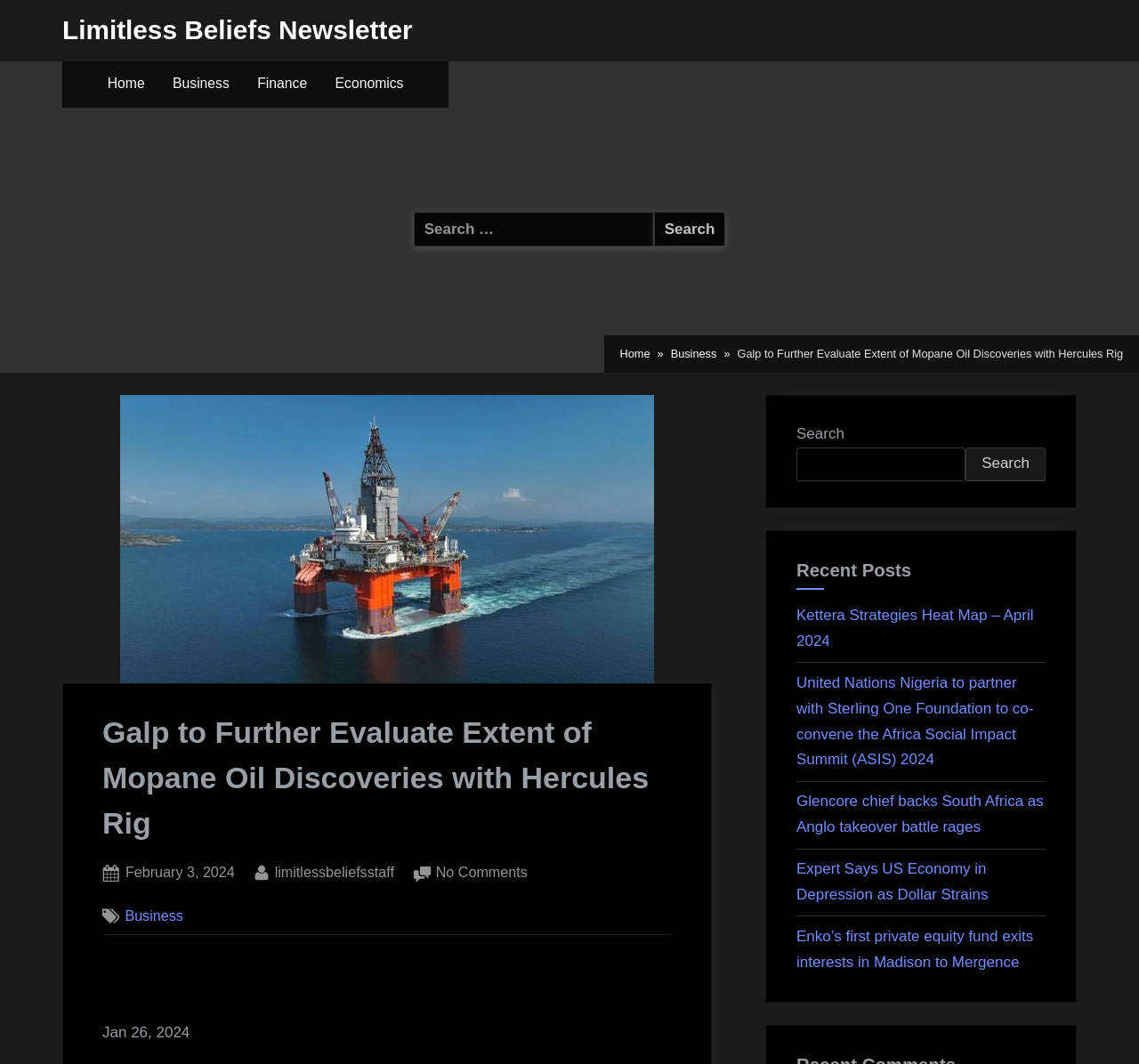Find the bounding box coordinates of the element's region that should be clicked in order to follow the given instruction: "View Recent Posts". The coordinates should consist of four float numbers between 0 and 1, i.e., [left, top, right, bottom].

[0.699, 0.523, 0.918, 0.554]